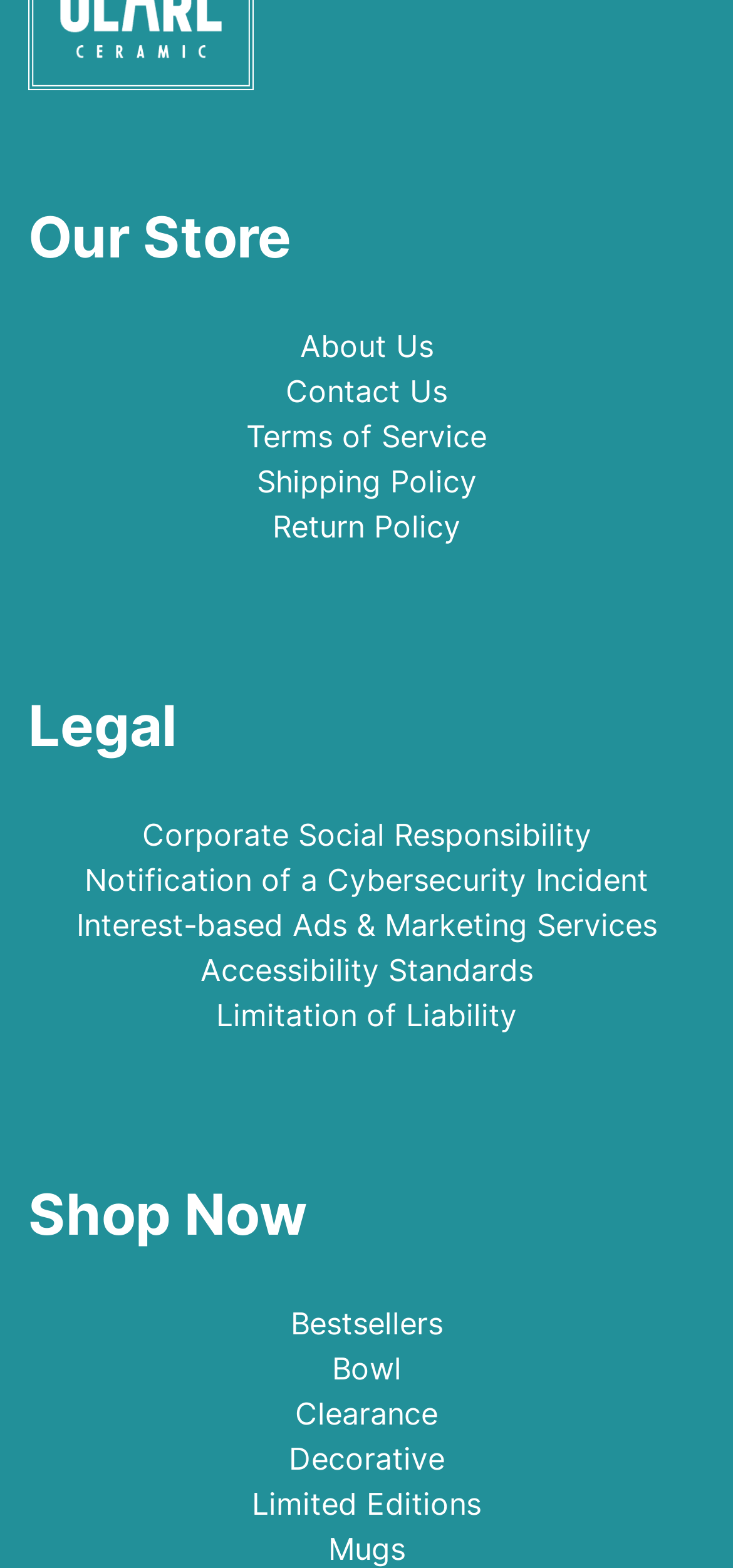What is the first link in the 'Our Store' section?
Based on the screenshot, provide a one-word or short-phrase response.

About Us